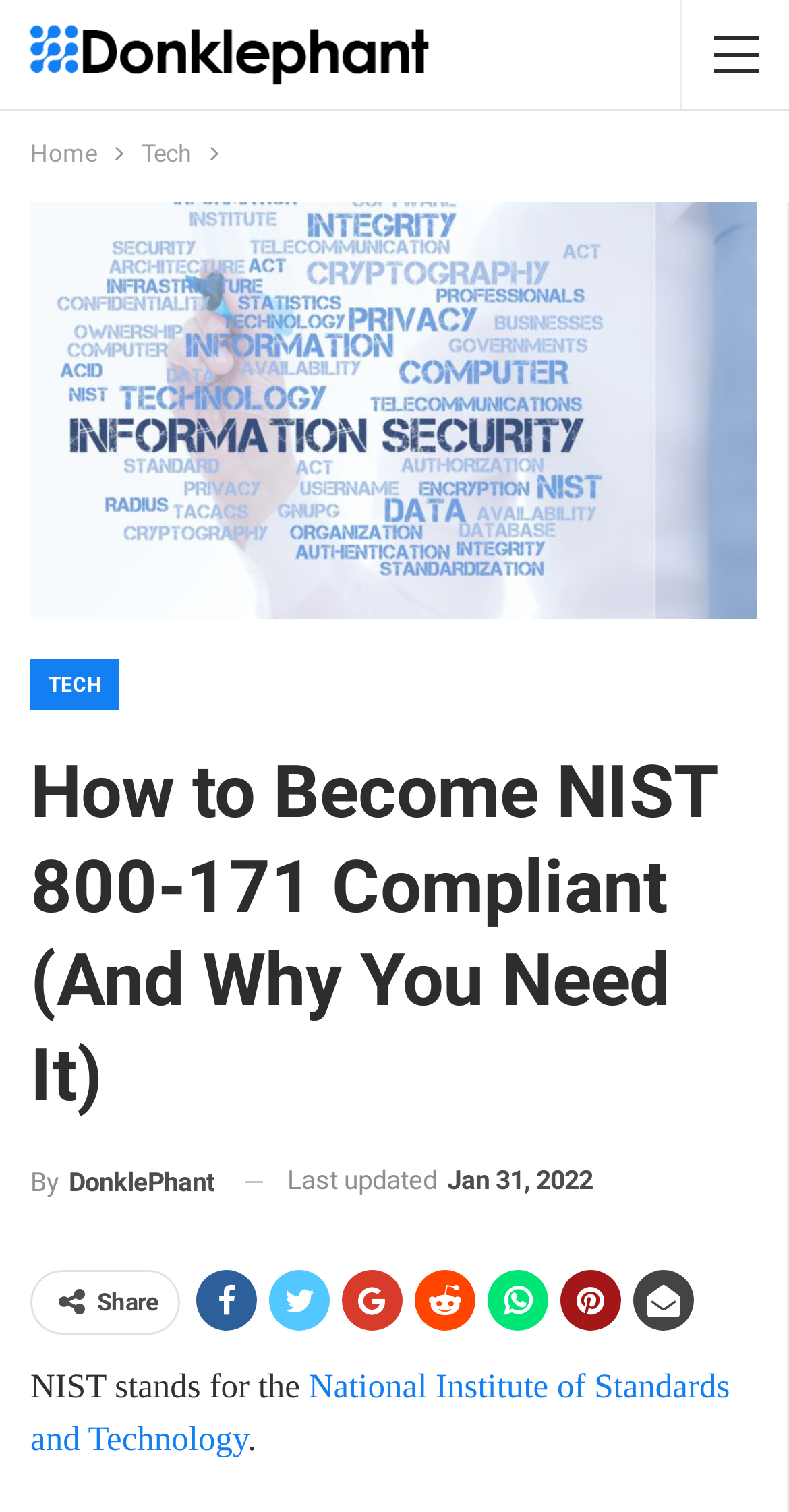What is the date of the last update?
Look at the image and answer the question using a single word or phrase.

Jan 31, 2022